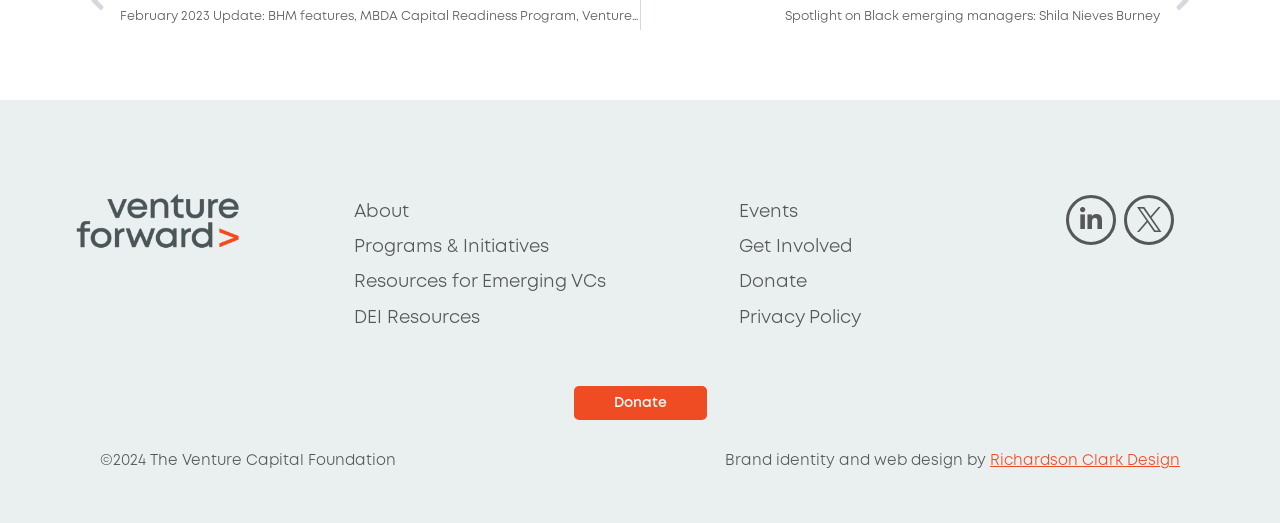Identify the bounding box coordinates for the element you need to click to achieve the following task: "Go to Events". Provide the bounding box coordinates as four float numbers between 0 and 1, in the form [left, top, right, bottom].

[0.562, 0.372, 0.688, 0.44]